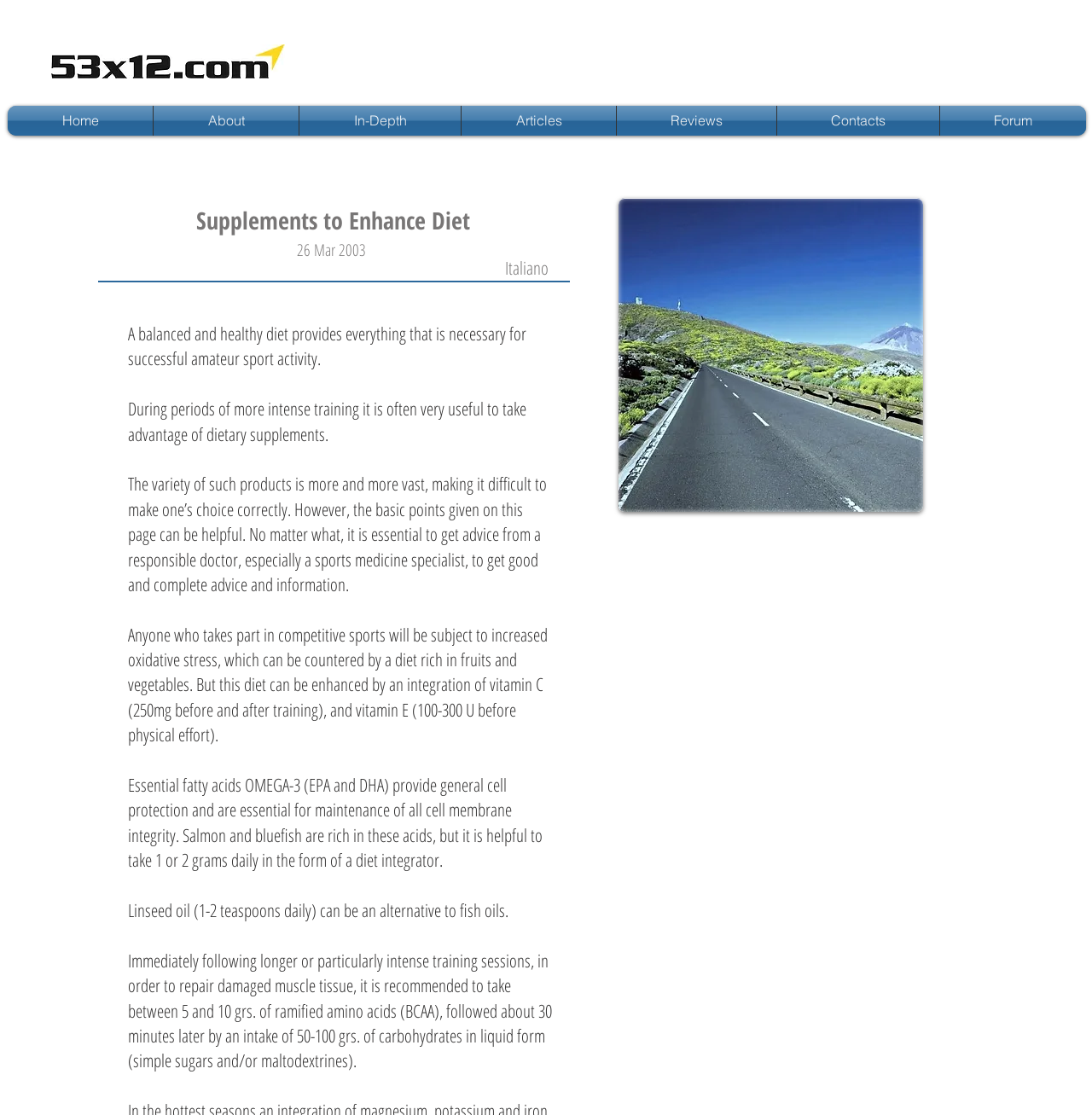Please respond in a single word or phrase: 
What is the alternative to fish oils?

Linseed oil